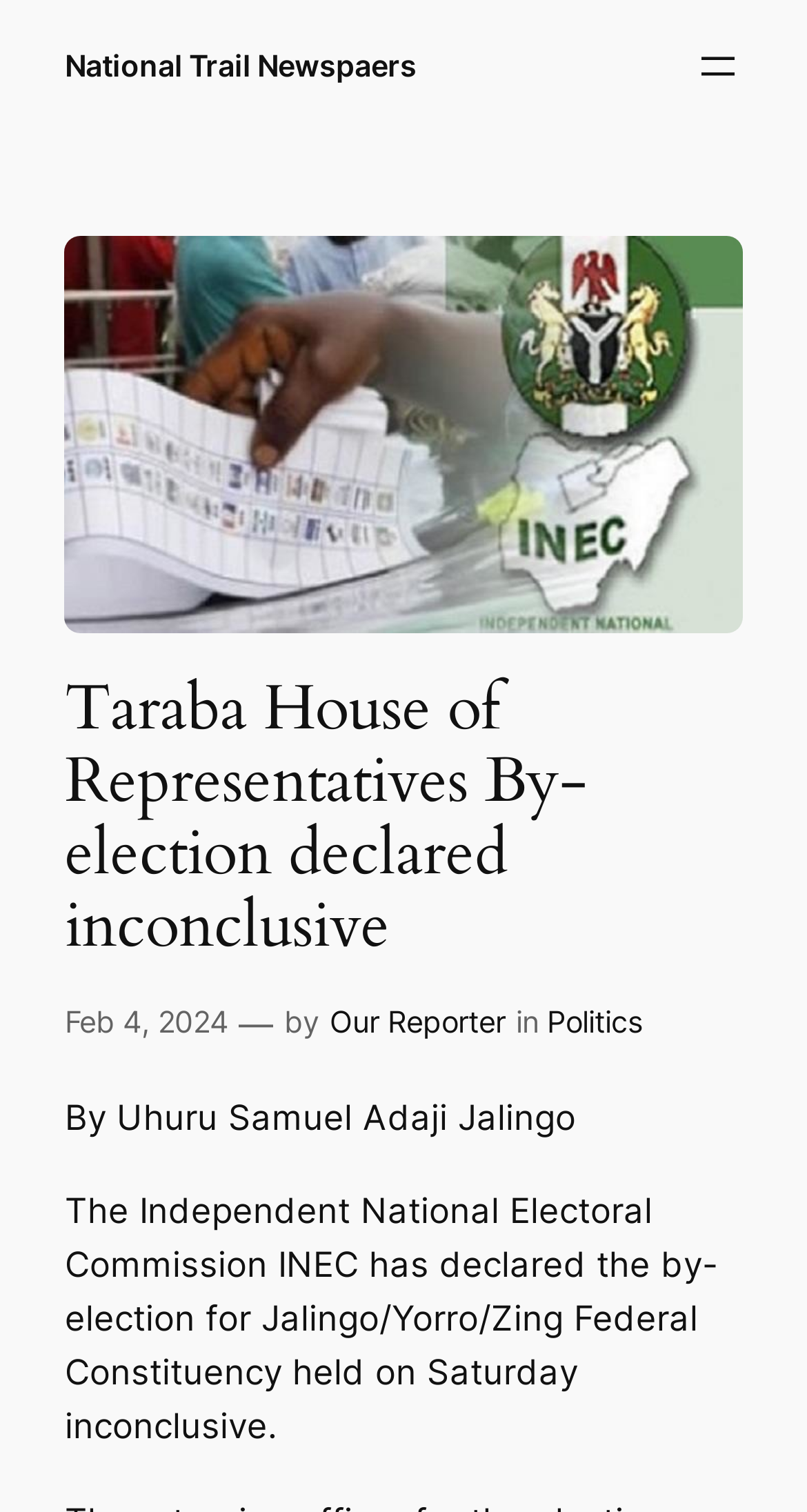Determine the heading of the webpage and extract its text content.

Taraba House of Representatives By-election declared inconclusive